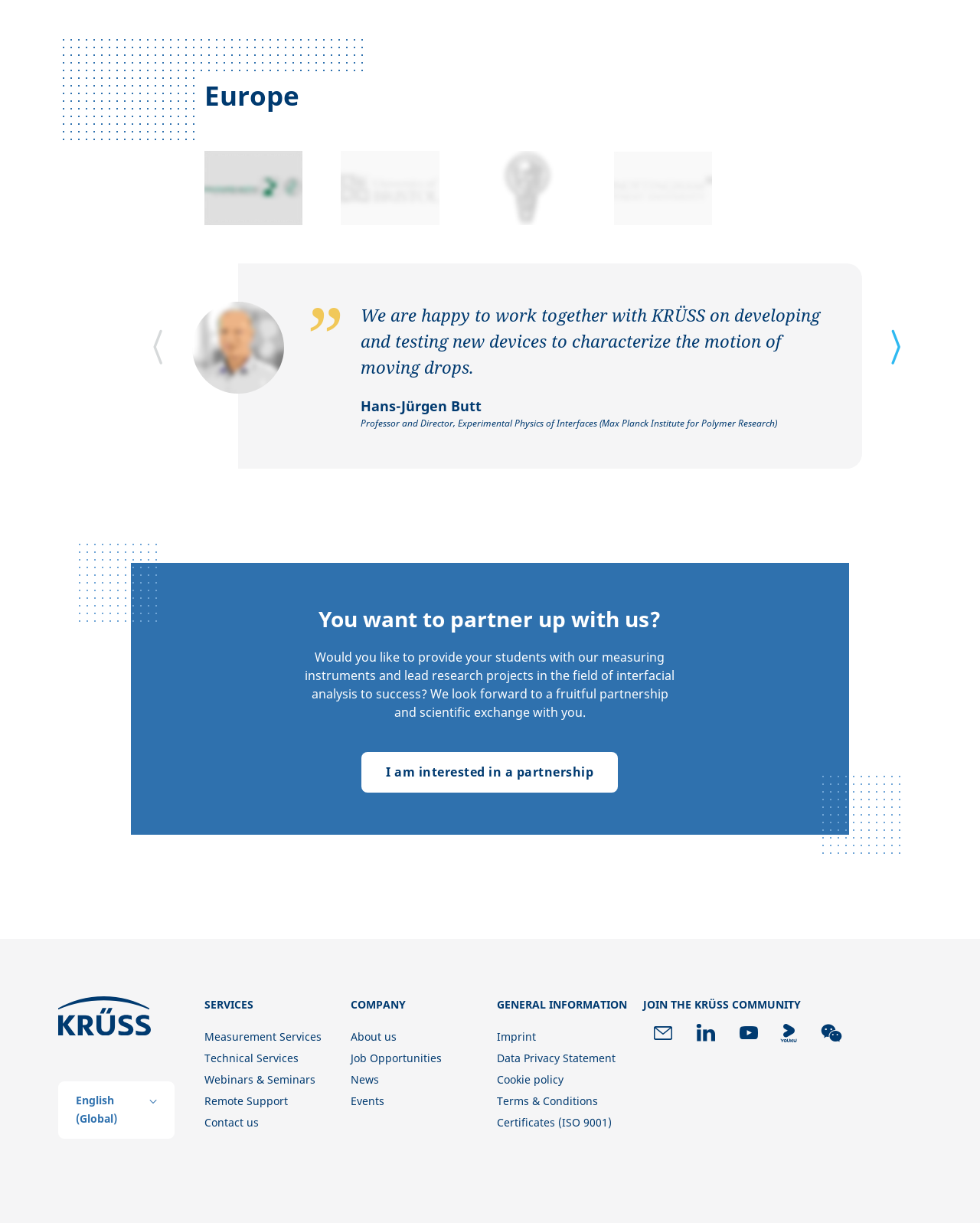What is the region above the articles?
Refer to the image and provide a concise answer in one word or phrase.

Europe